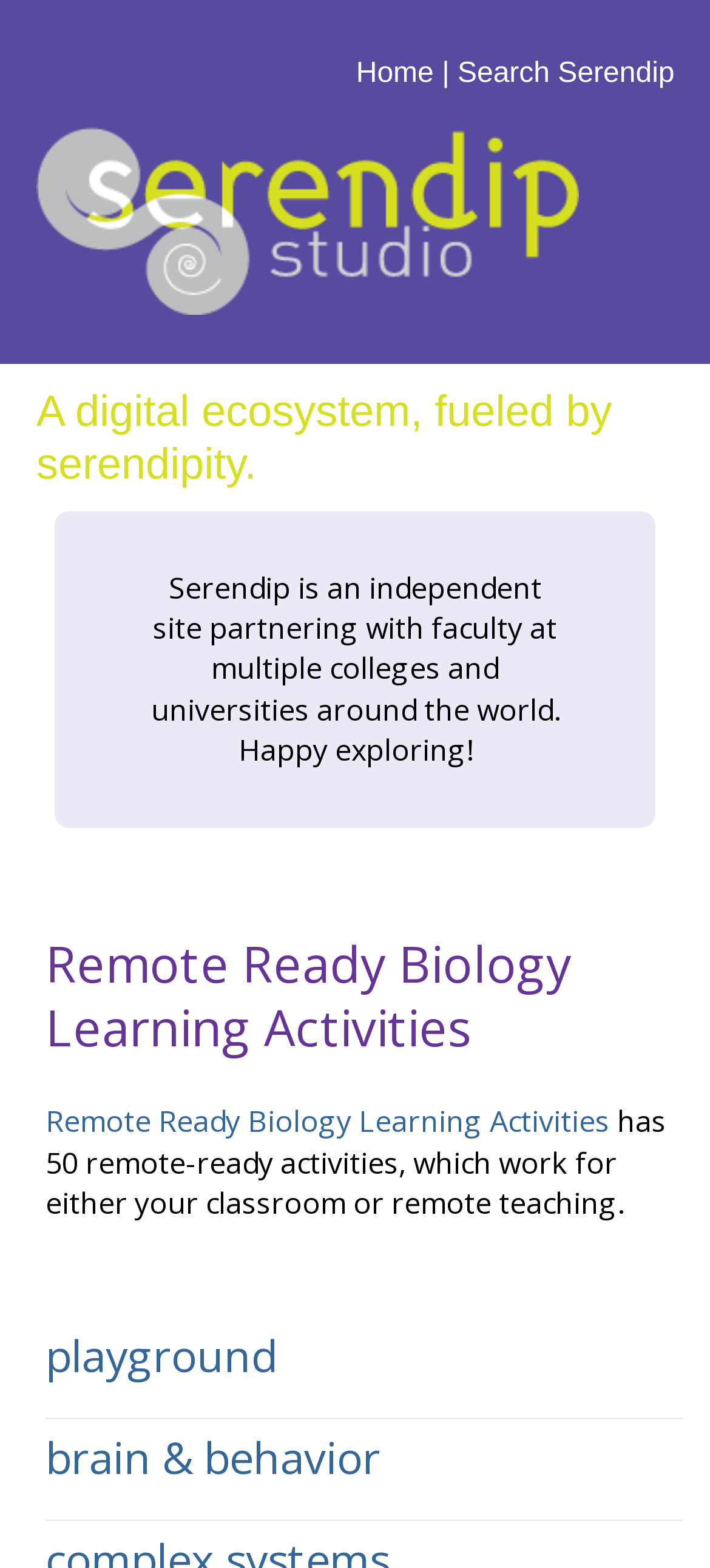Refer to the element description brain & behavior and identify the corresponding bounding box in the screenshot. Format the coordinates as (top-left x, top-left y, bottom-right x, bottom-right y) with values in the range of 0 to 1.

[0.064, 0.91, 0.536, 0.948]